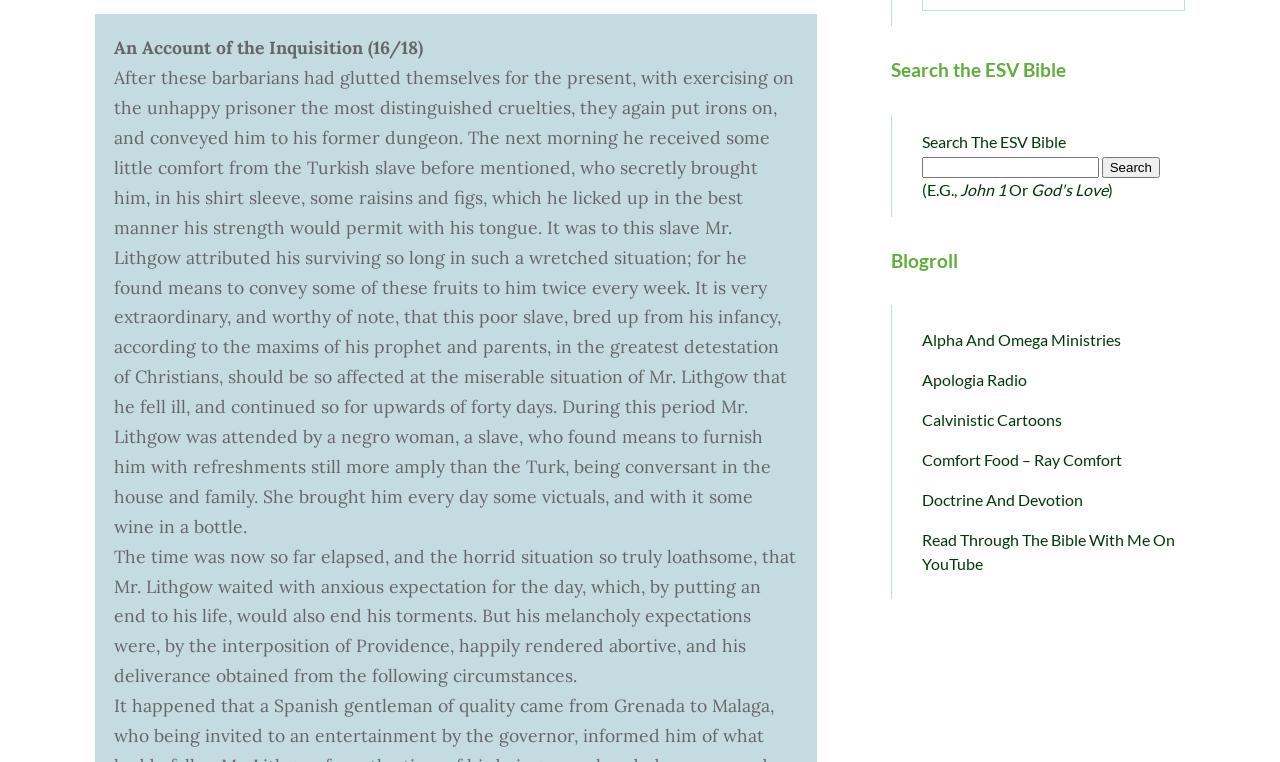From the screenshot, find the bounding box of the UI element matching this description: "Doctrine and Devotion". Supply the bounding box coordinates in the form [left, top, right, bottom], each a float between 0 and 1.

[0.72, 0.644, 0.846, 0.668]